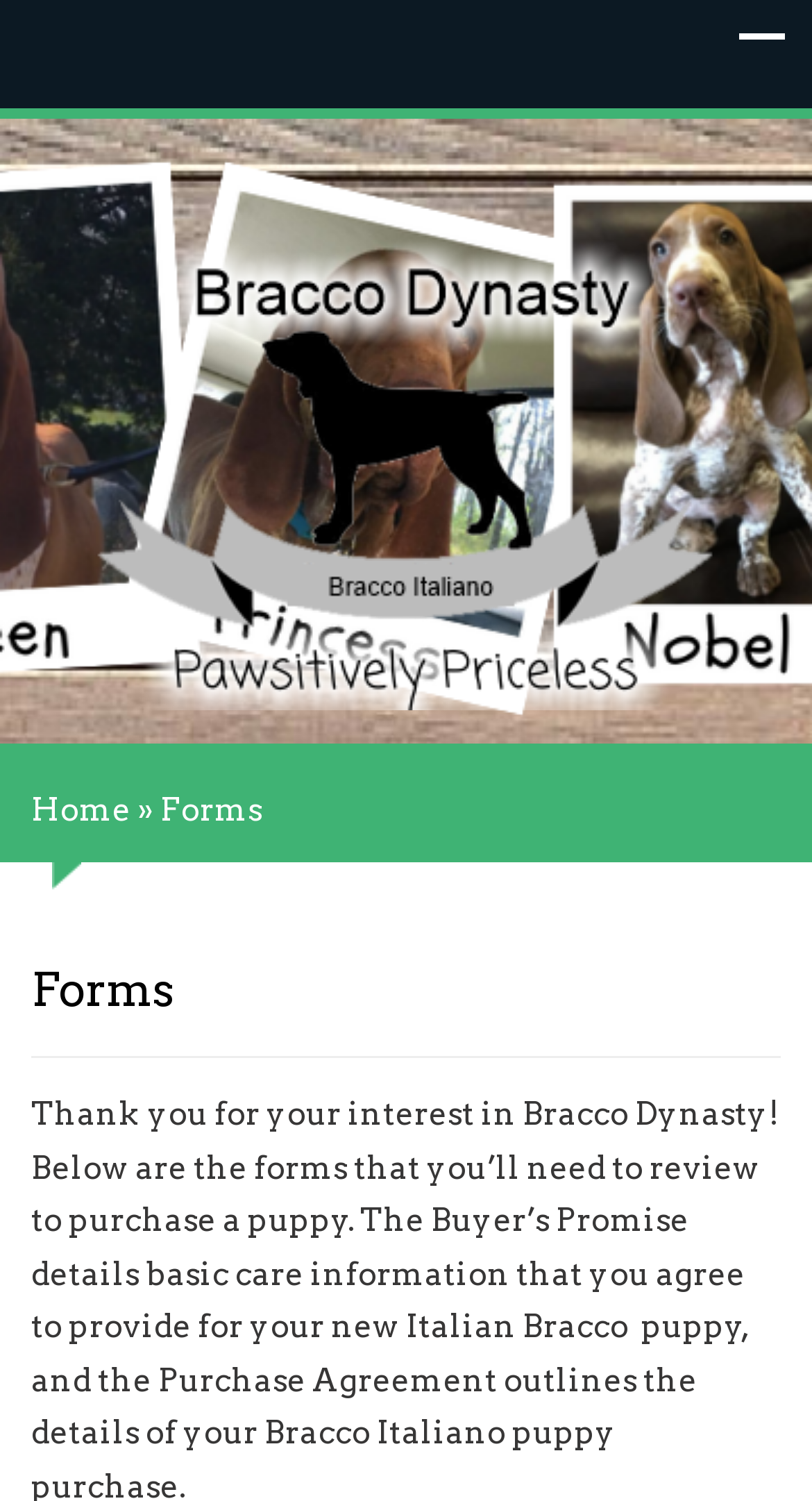Offer a detailed account of what is visible on the webpage.

The webpage is about Bracco Dynasty, a website related to purchasing puppies. At the top-right corner, there is a link with no text. Below it, there is a link with the text "Bracco-Dynasty" accompanied by an image with the same name, which is likely a logo. The image and the link are positioned side by side, taking up a significant portion of the top section of the page.

On the top-left corner, there are two links, "Home" and "Forms", separated by a right-pointing arrow symbol. The "Forms" link is also a heading, indicating that it is a main section of the page.

The main content of the page is about the forms required to purchase a puppy, as mentioned in the meta description. However, the specific details of the forms are not provided in the accessibility tree.